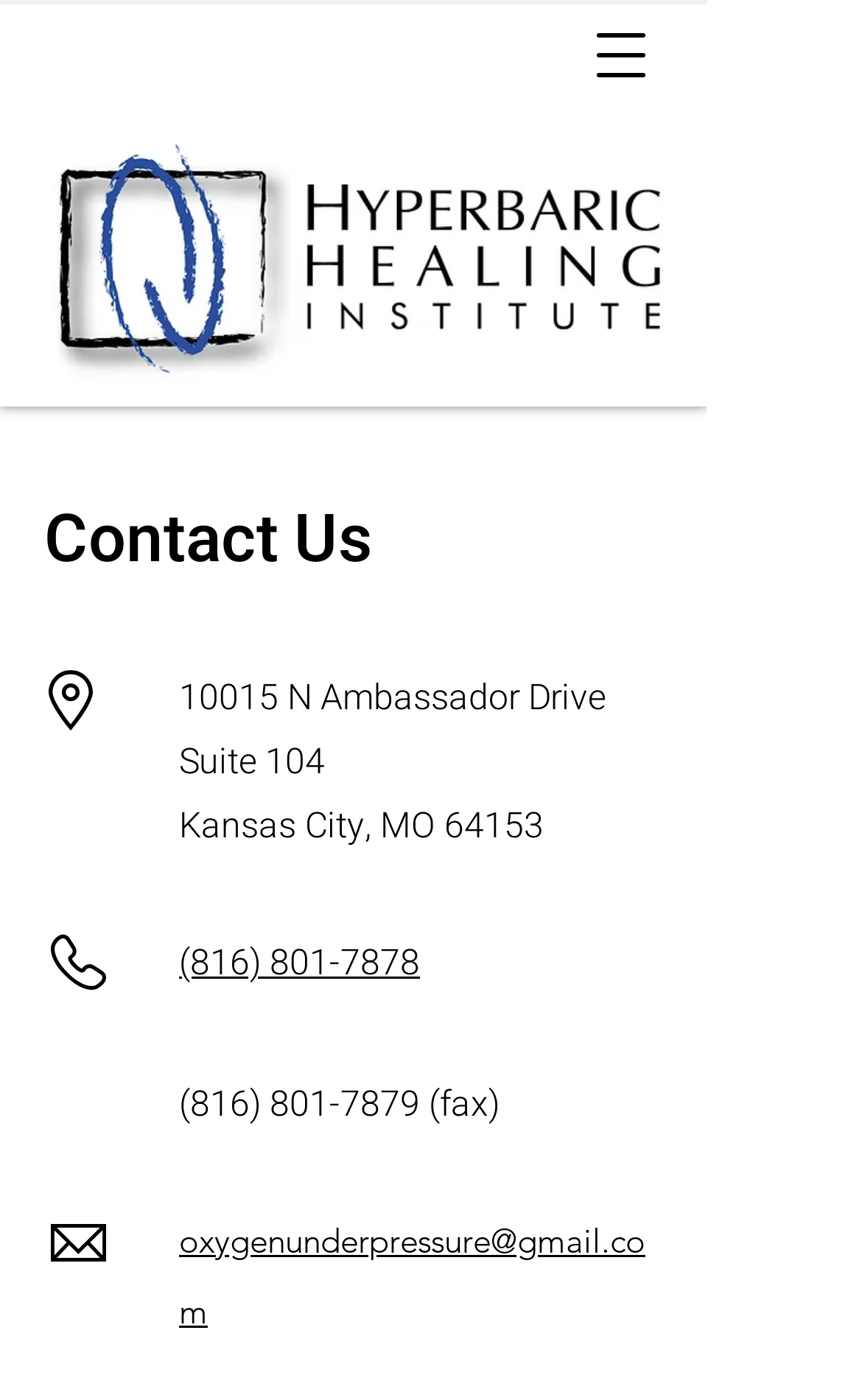Is there a fax number listed on the webpage?
Please provide a detailed and thorough answer to the question.

I found a static text element that says '(fax)' next to a phone number, indicating that the phone number is a fax number. The fax number is '(816) 801-7879'.